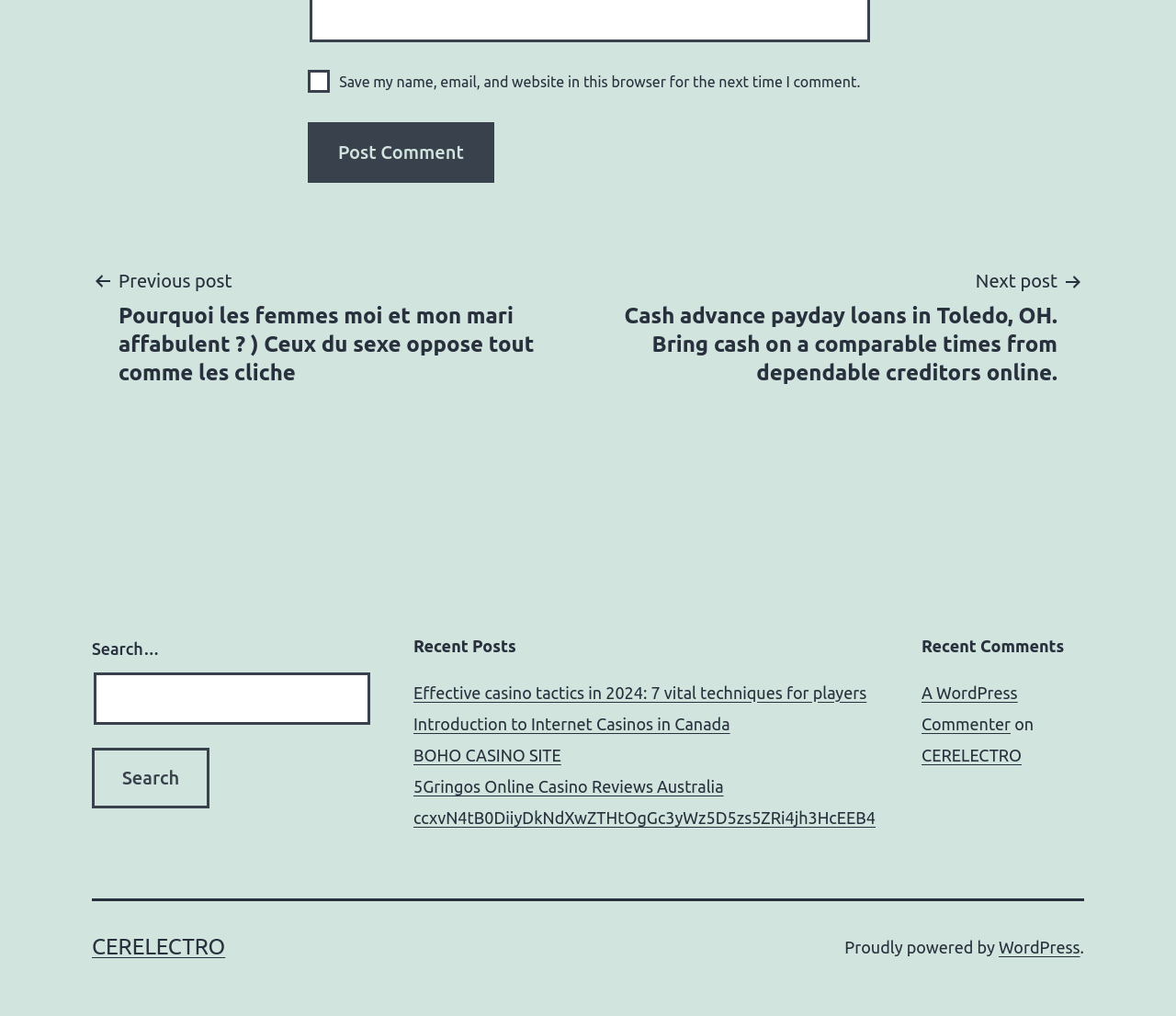What is the name of the website? Based on the image, give a response in one word or a short phrase.

CERELECTRO